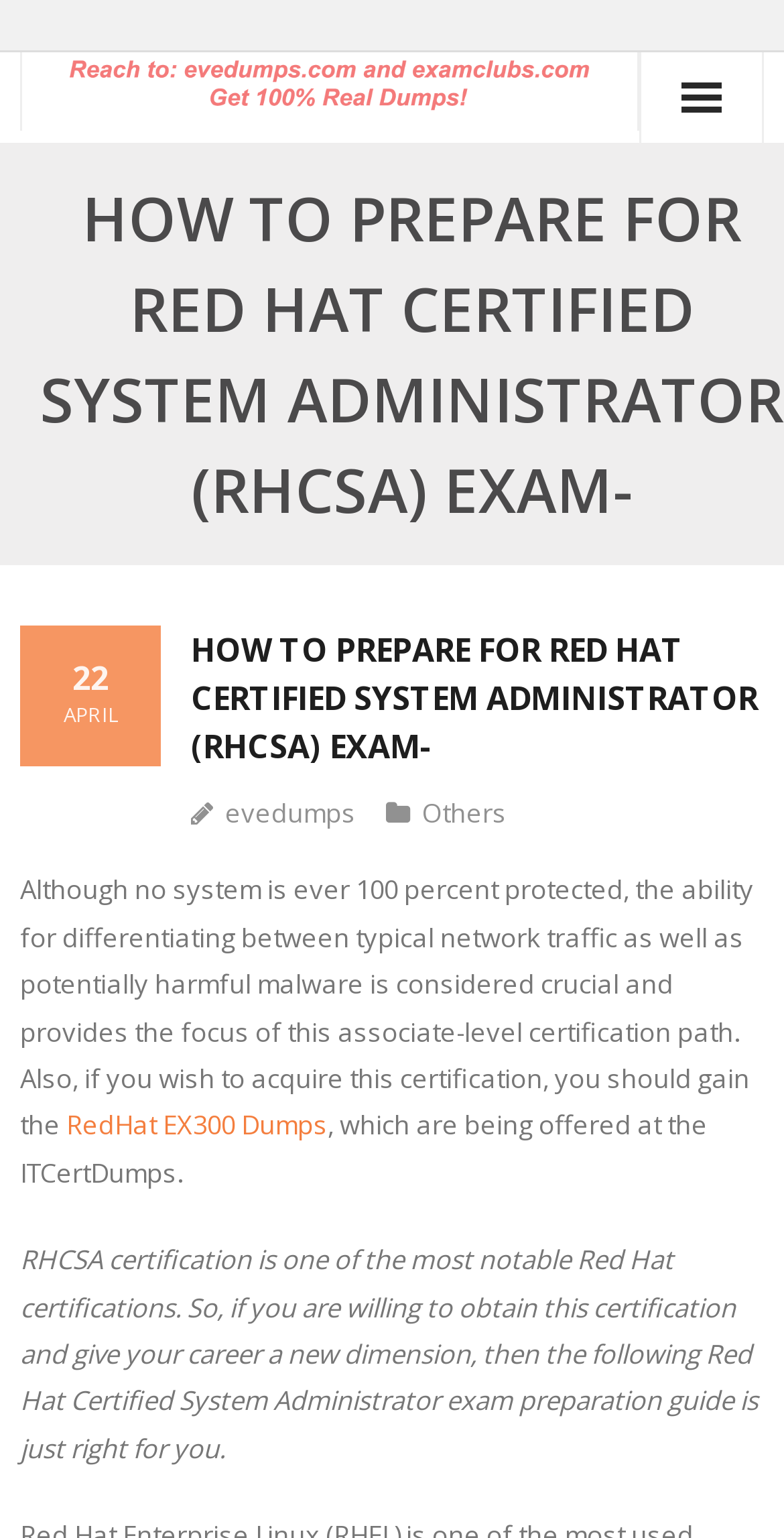Extract the heading text from the webpage.

HOW TO PREPARE FOR RED HAT CERTIFIED SYSTEM ADMINISTRATOR (RHCSA) EXAM-